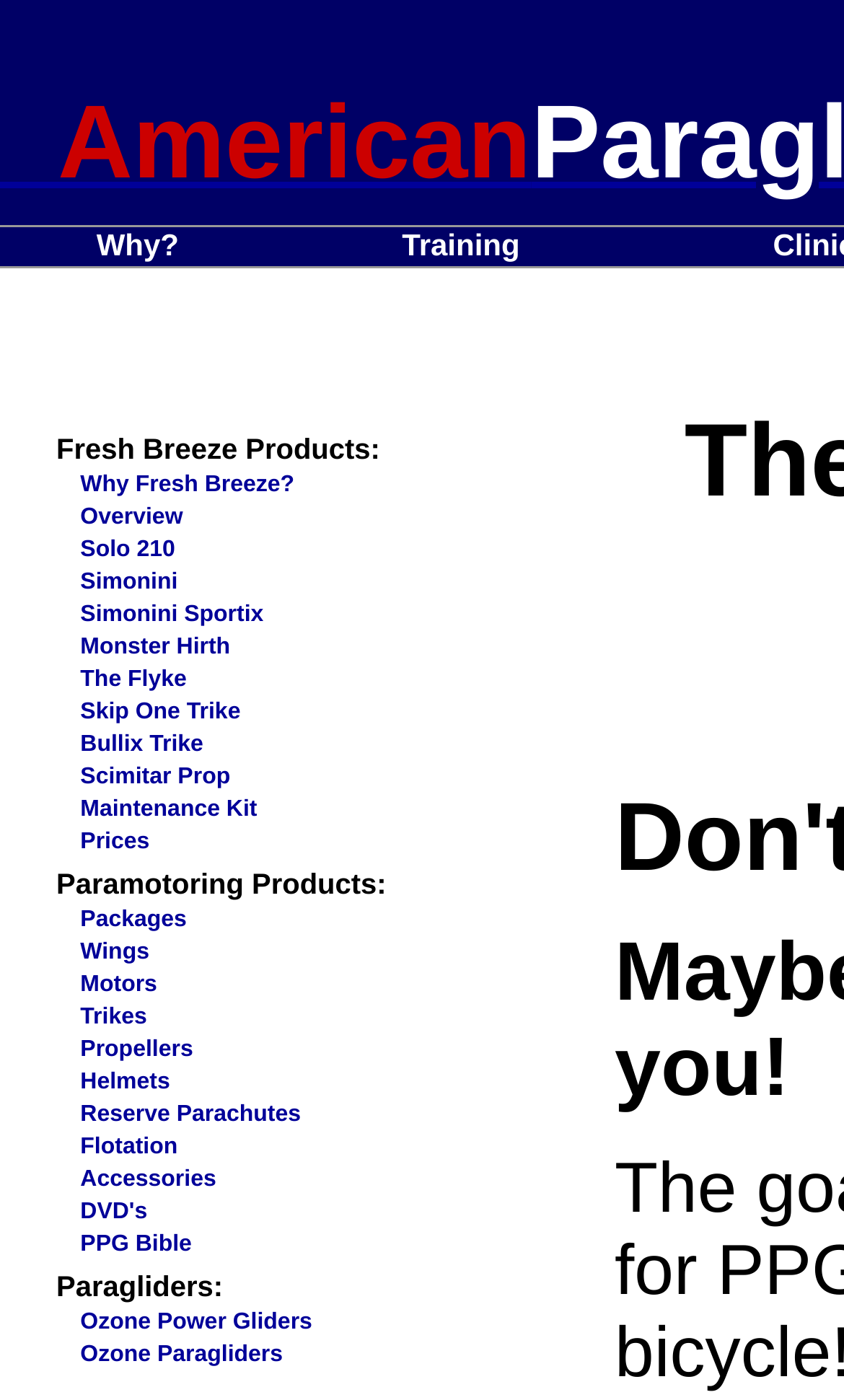Please determine the bounding box coordinates of the element's region to click in order to carry out the following instruction: "Check out Ozone Power Gliders". The coordinates should be four float numbers between 0 and 1, i.e., [left, top, right, bottom].

[0.095, 0.935, 0.37, 0.953]